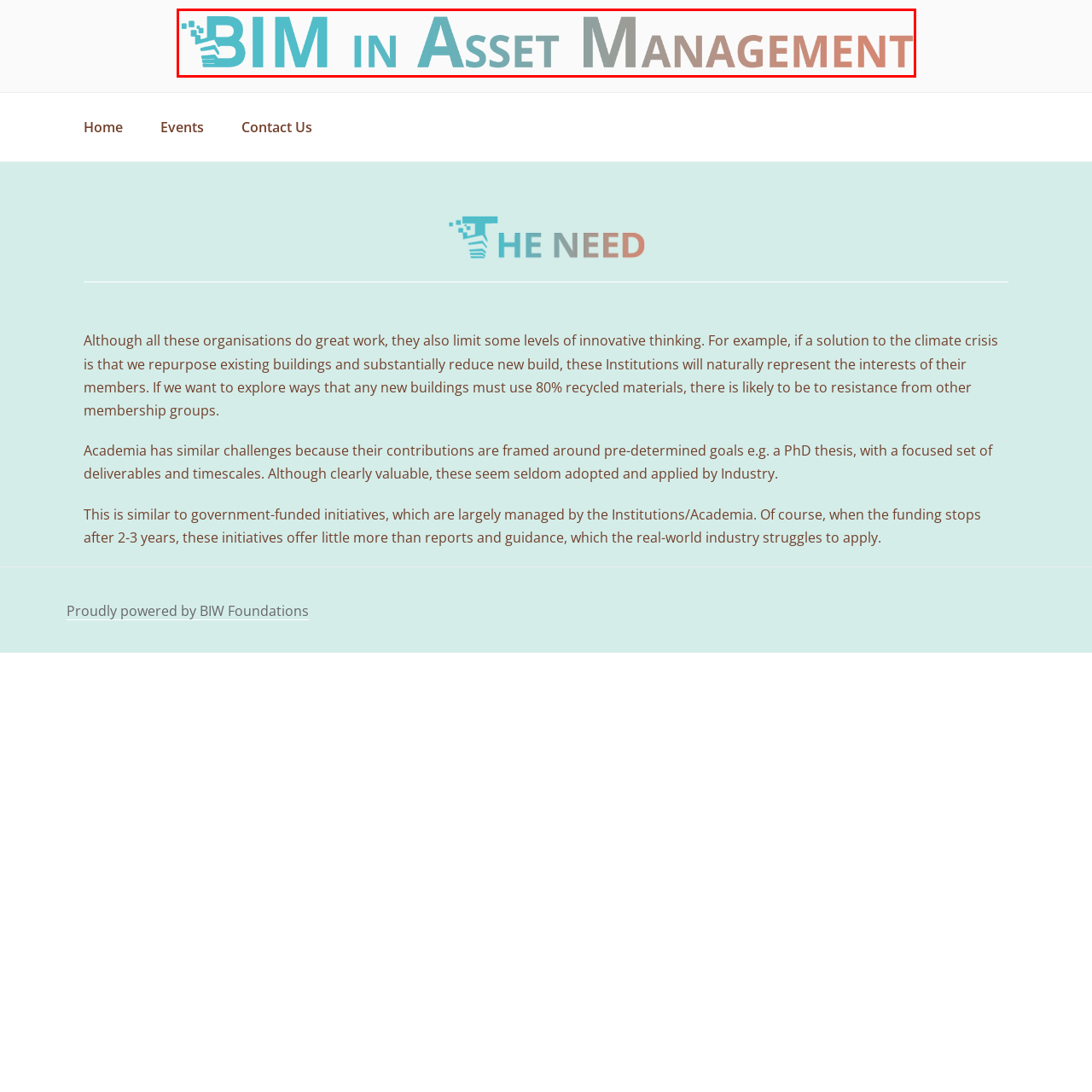Offer a detailed explanation of the elements found within the defined red outline.

The image prominently displays the phrase "BIM in Asset Management," highlighting the integration of Building Information Modeling (BIM) within the context of managing assets. The text is styled with a modern and bold font, where the acronym "BIM" is visually emphasized in a striking teal color, while "in" is subtly smaller and neutral in tone. The words "ASSET MANAGEMENT" are presented in a gradient of earthy hues, transitioning from grey to a warm terracotta, evoking a sense of professionalism and innovation. This design aligns with themes of technological advancement and efficiency in asset management practices, encapsulating the essence of modern building and infrastructure management strategies.